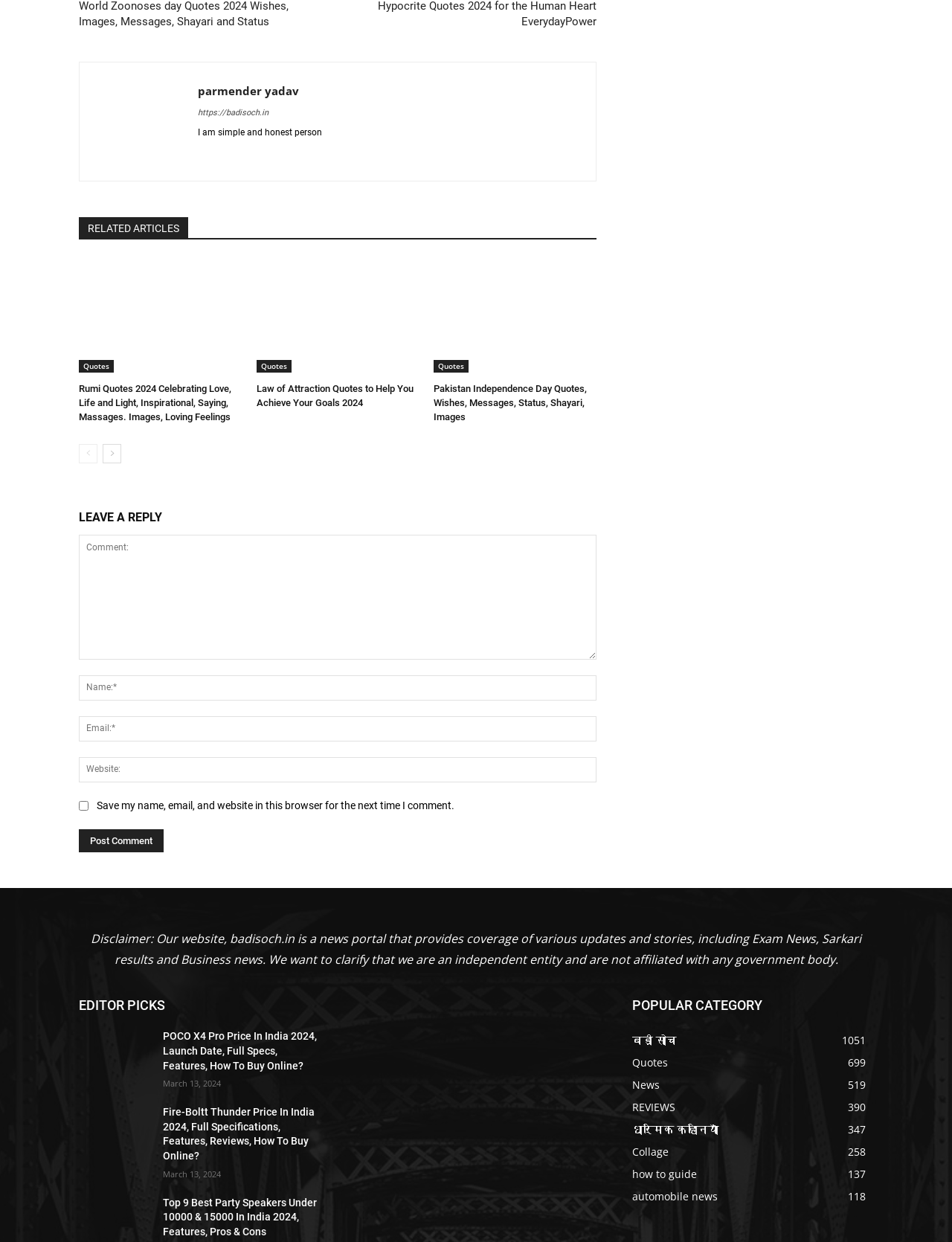Could you provide the bounding box coordinates for the portion of the screen to click to complete this instruction: "Click on the 'POCO X4 Pro Price In India 2024, Launch Date, Full Specs, Features, How To Buy Online?' link"?

[0.083, 0.828, 0.159, 0.869]